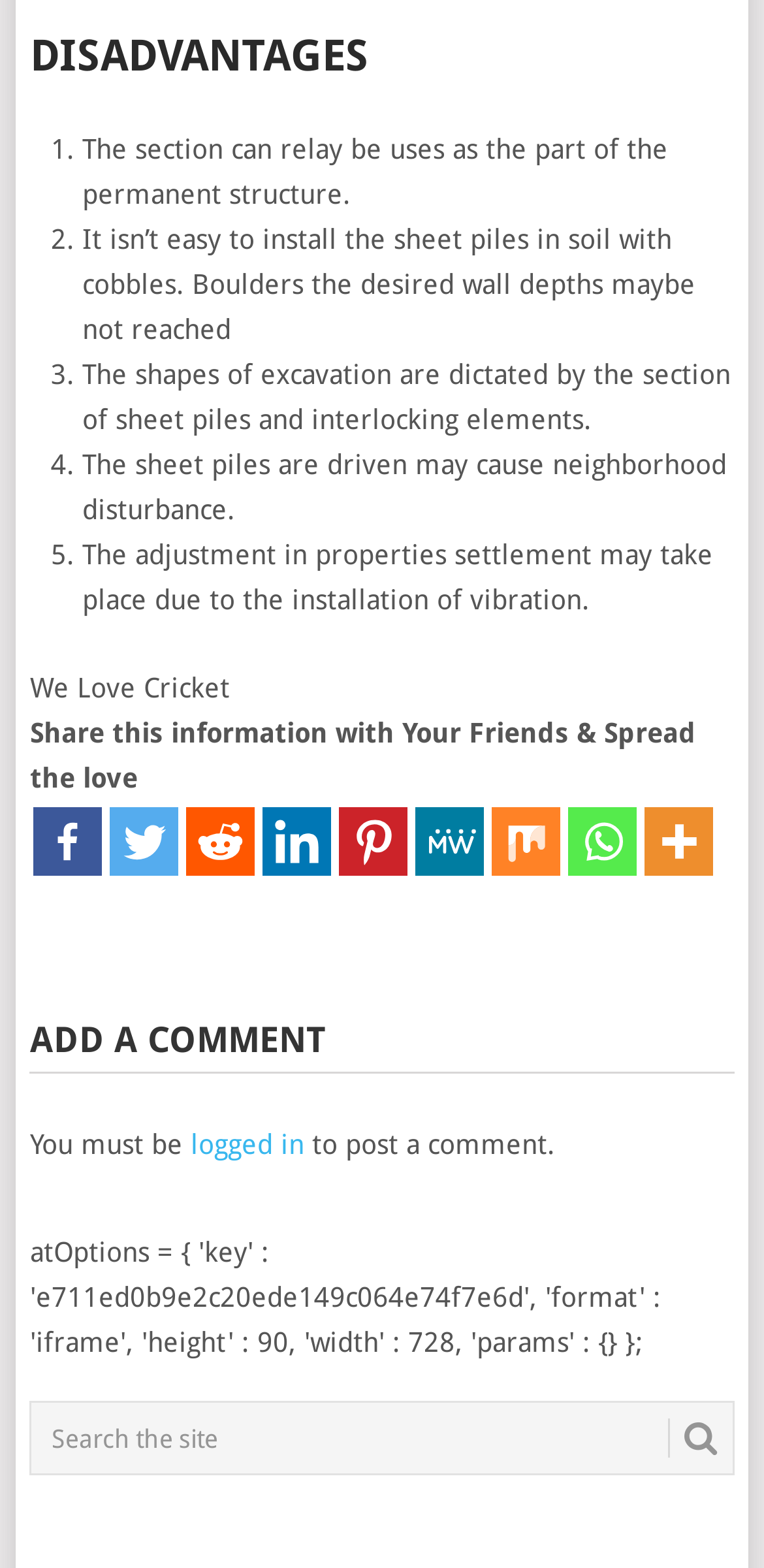How many list markers are there in the disadvantages list?
Based on the image, give a concise answer in the form of a single word or short phrase.

5